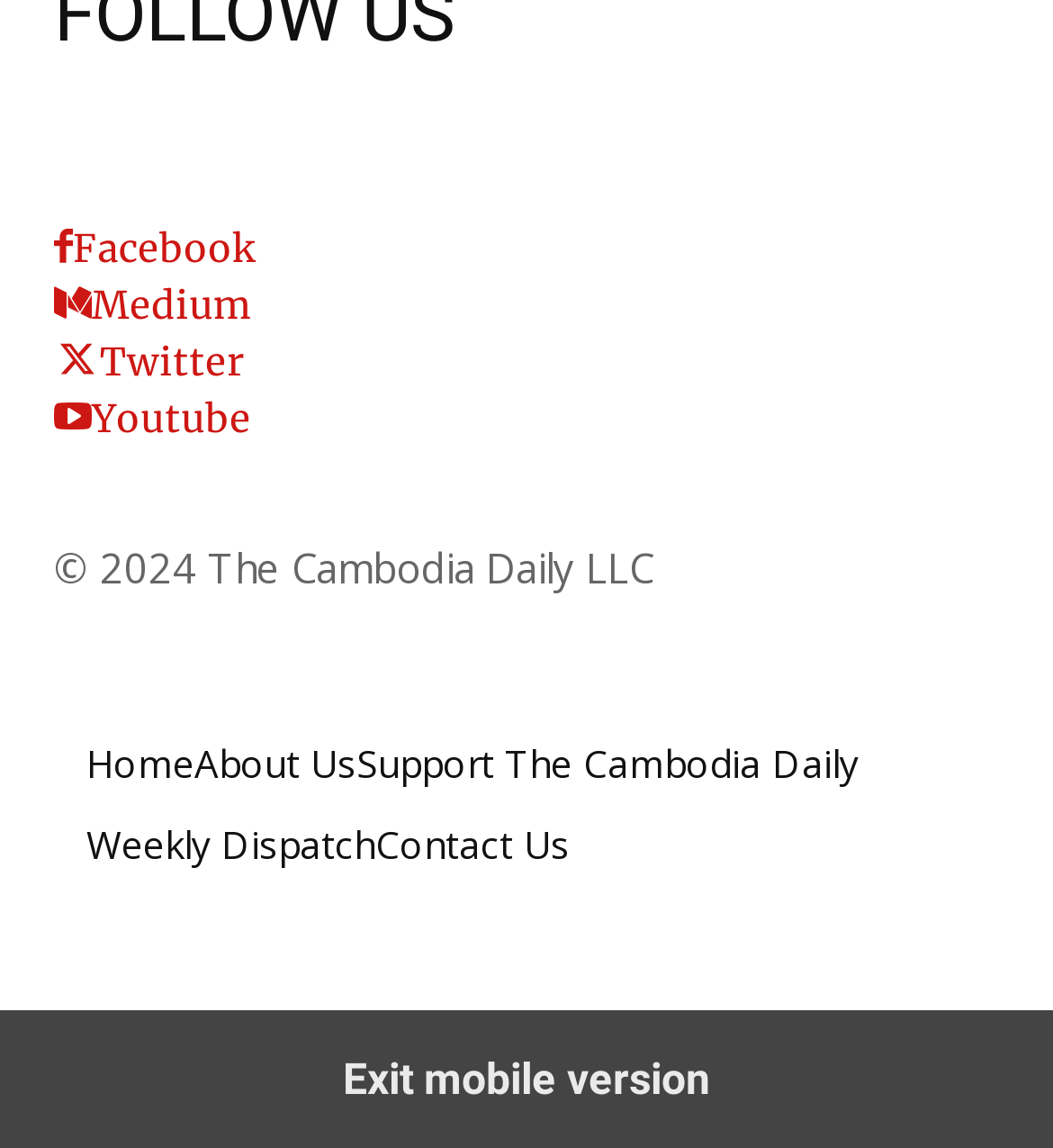Provide the bounding box coordinates of the HTML element described as: "About Us". The bounding box coordinates should be four float numbers between 0 and 1, i.e., [left, top, right, bottom].

[0.185, 0.632, 0.338, 0.702]